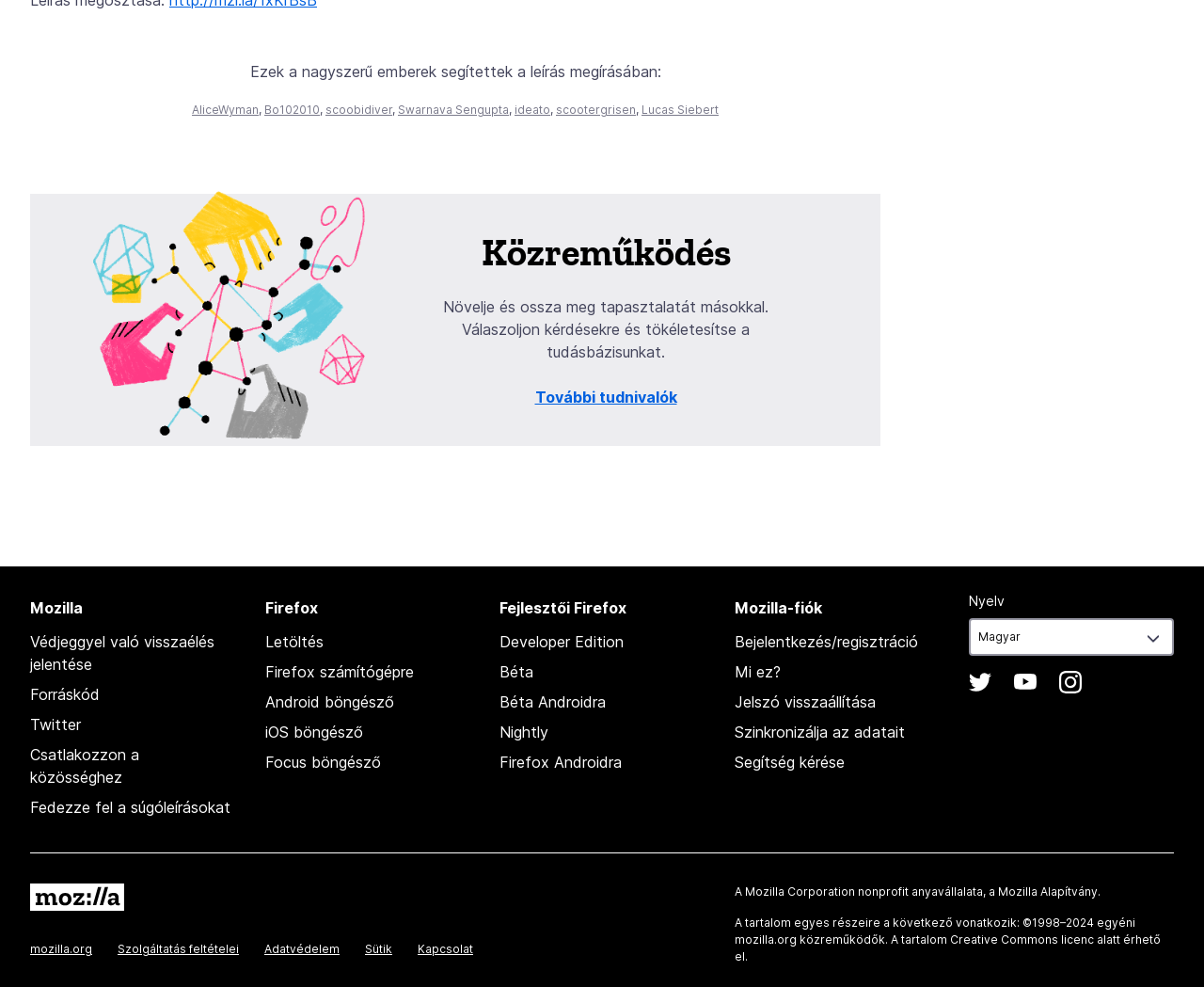Determine the bounding box coordinates for the clickable element required to fulfill the instruction: "Search for something". Provide the coordinates as four float numbers between 0 and 1, i.e., [left, top, right, bottom].

None